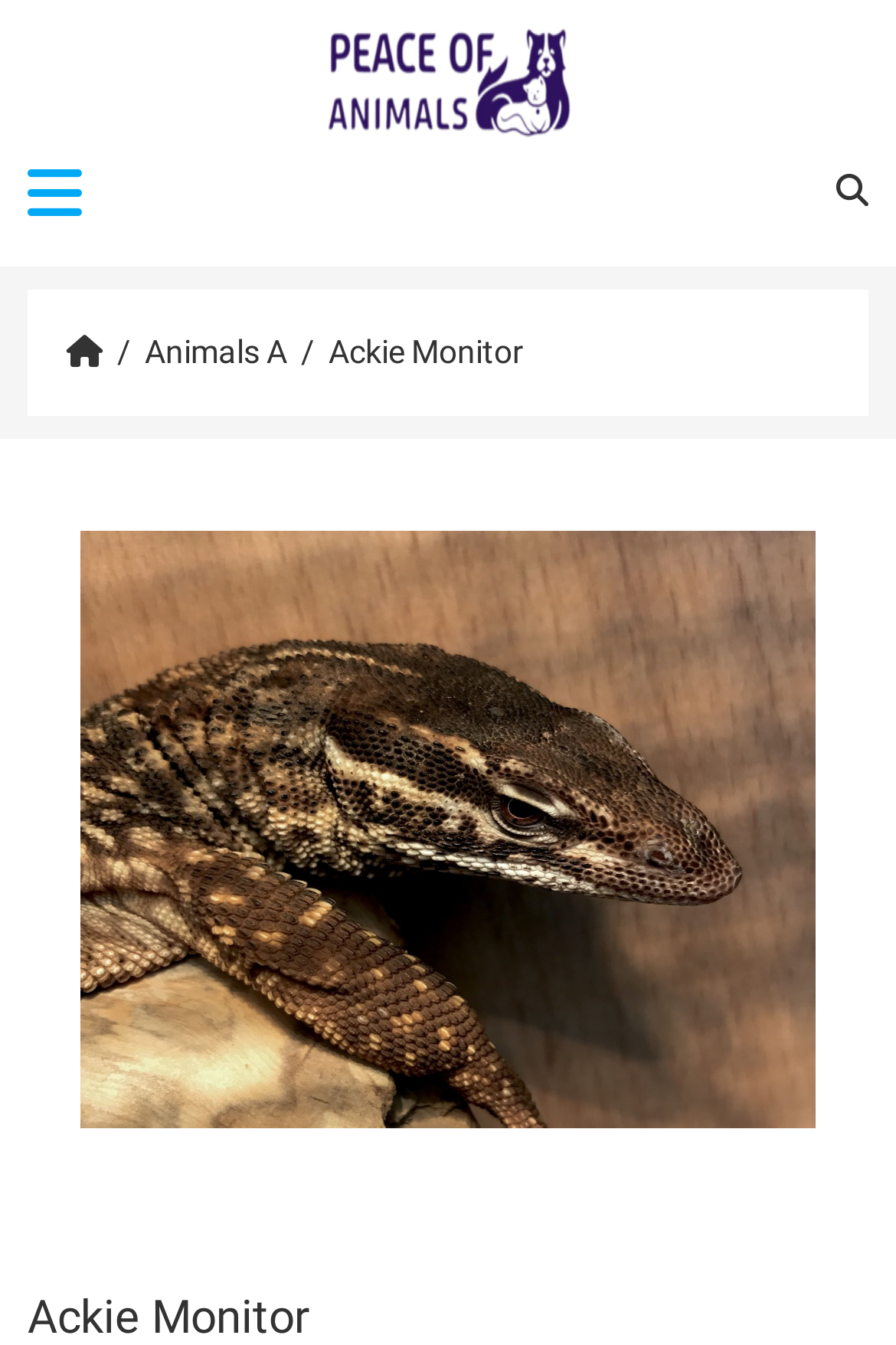Please answer the following query using a single word or phrase: 
How many navigation links are there at the top?

3